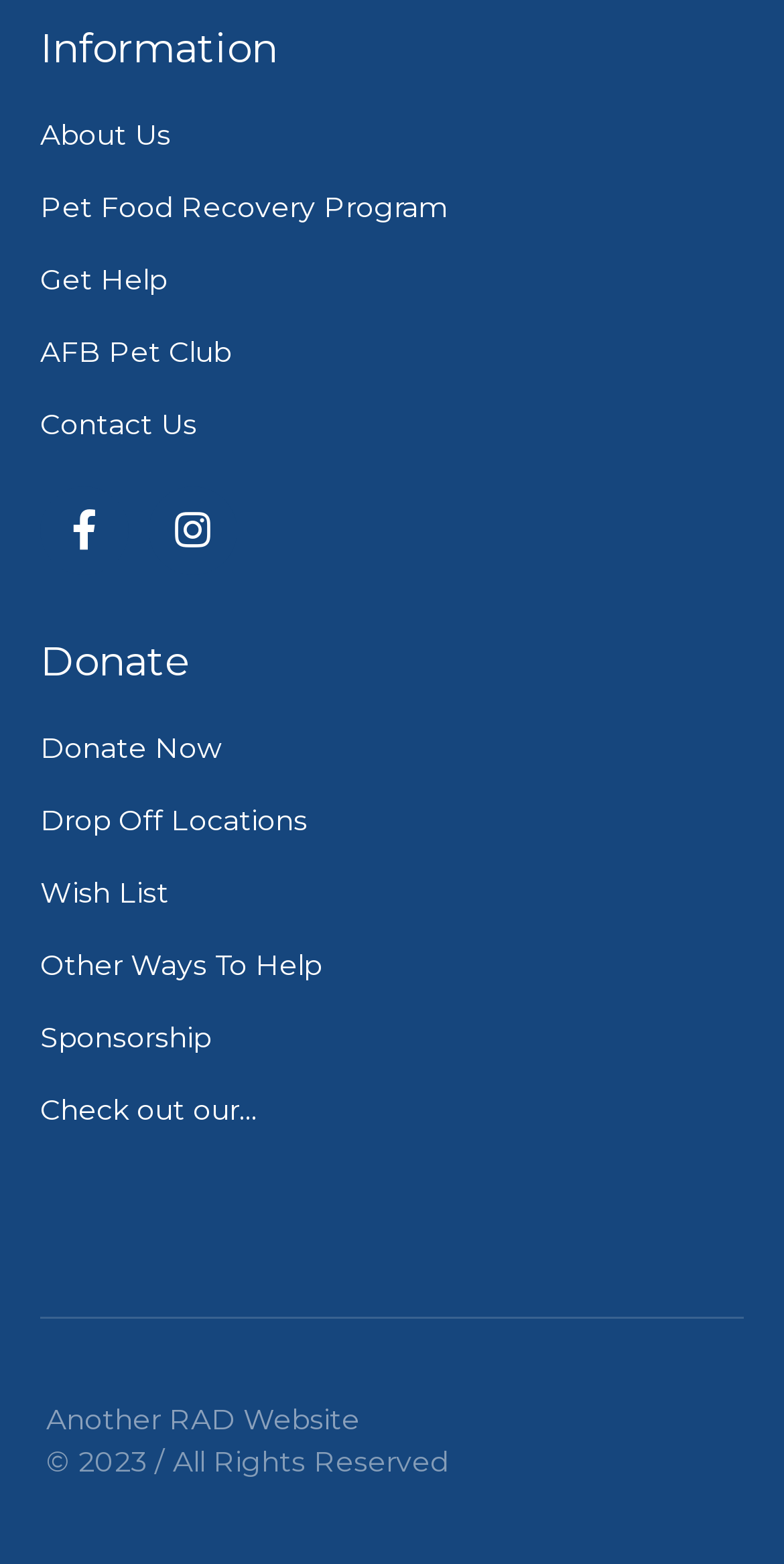Please identify the bounding box coordinates of the clickable area that will fulfill the following instruction: "Visit University of Exeter website". The coordinates should be in the format of four float numbers between 0 and 1, i.e., [left, top, right, bottom].

None